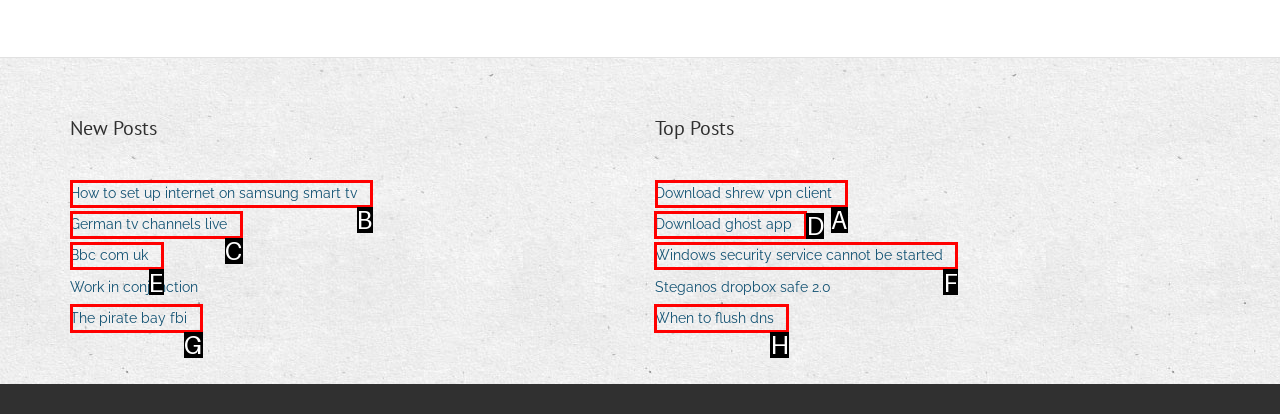Which lettered option should be clicked to achieve the task: Download Shrew VPN client? Choose from the given choices.

A